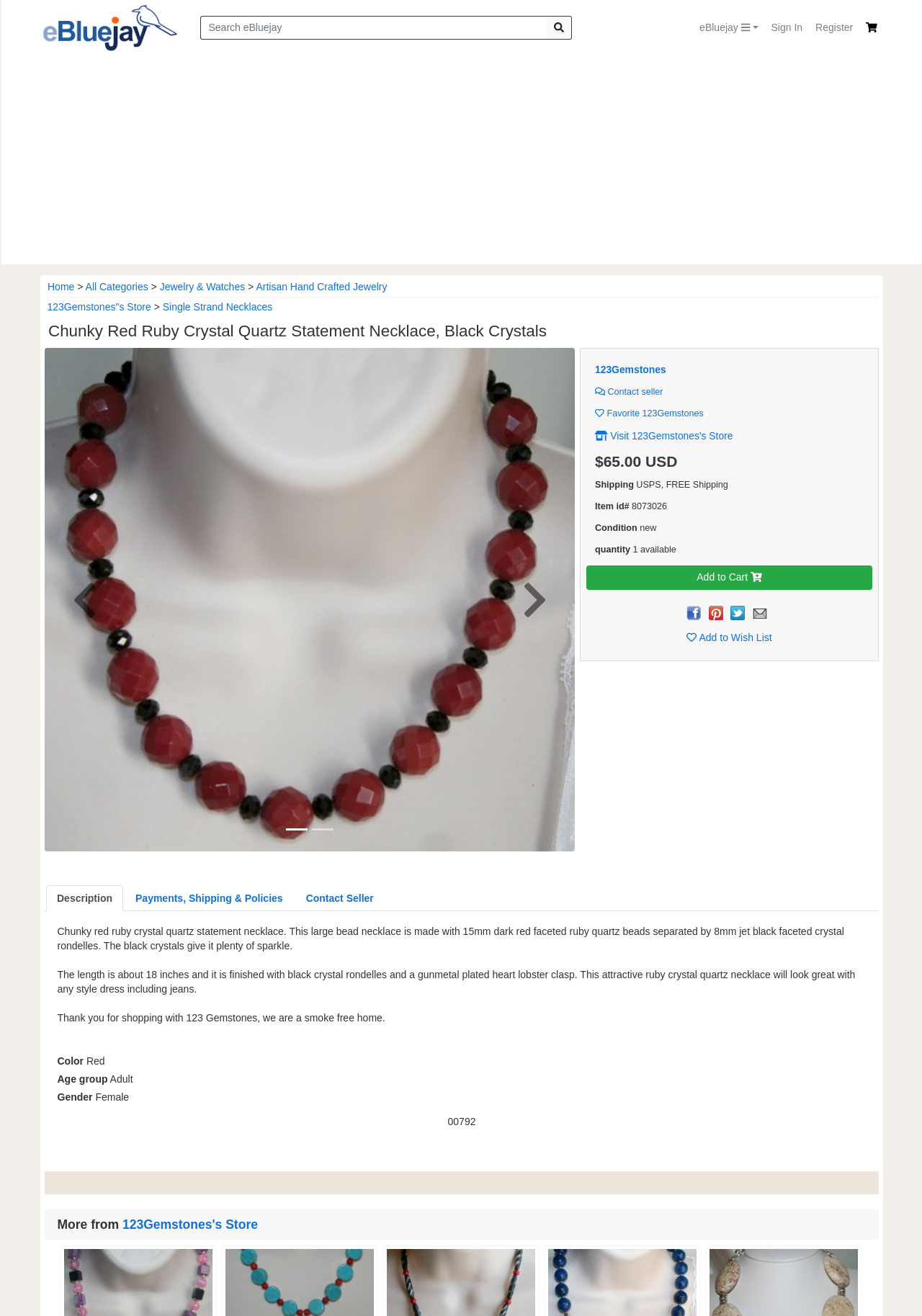Provide the bounding box coordinates for the specified HTML element described in this description: "parent_node: eBluejay title="eBluejay Online Marketplace"". The coordinates should be four float numbers ranging from 0 to 1, in the format [left, top, right, bottom].

[0.044, 0.0, 0.194, 0.042]